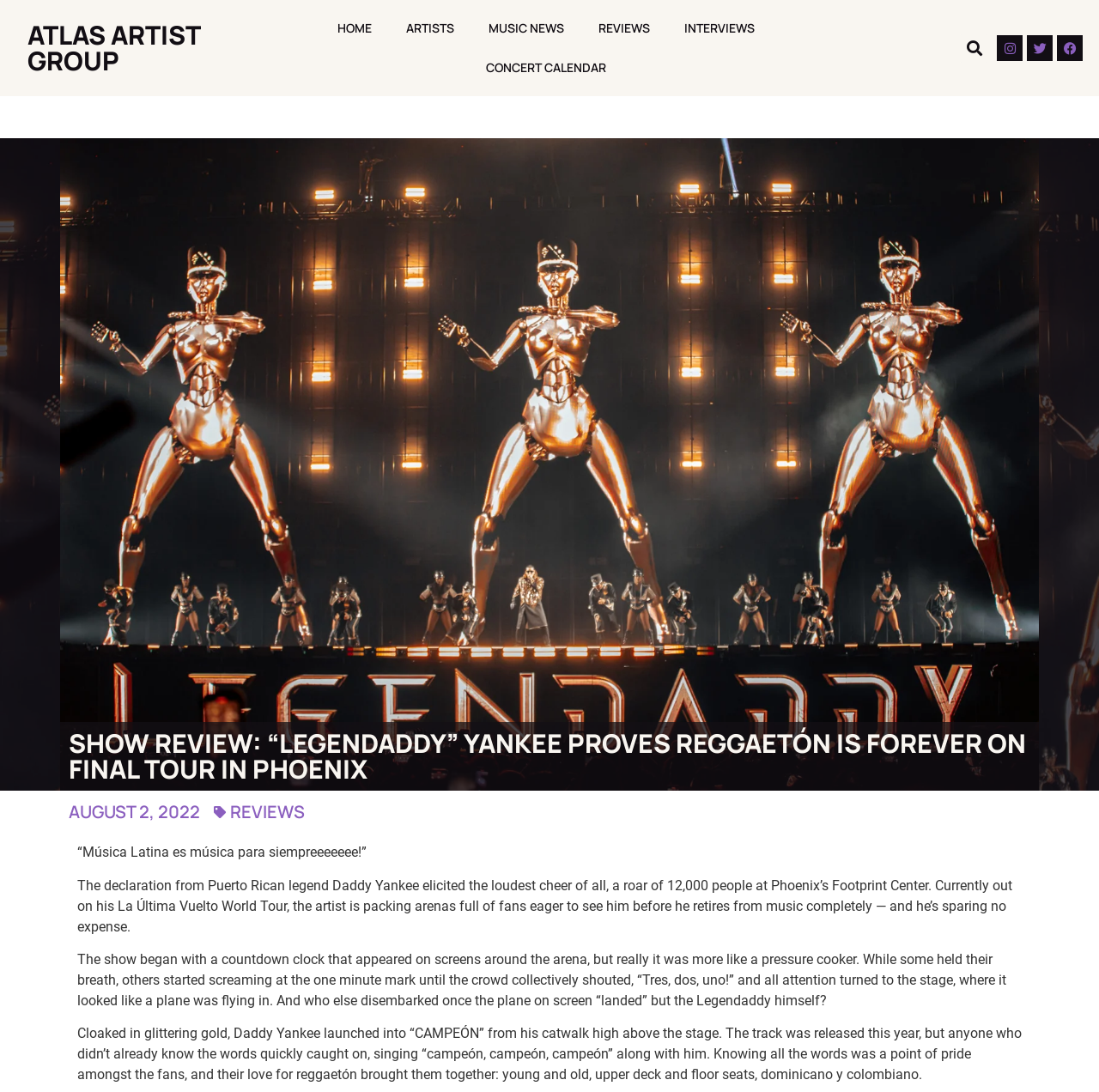Please identify the bounding box coordinates of the clickable area that will fulfill the following instruction: "Read REVIEWS". The coordinates should be in the format of four float numbers between 0 and 1, i.e., [left, top, right, bottom].

[0.209, 0.733, 0.277, 0.754]